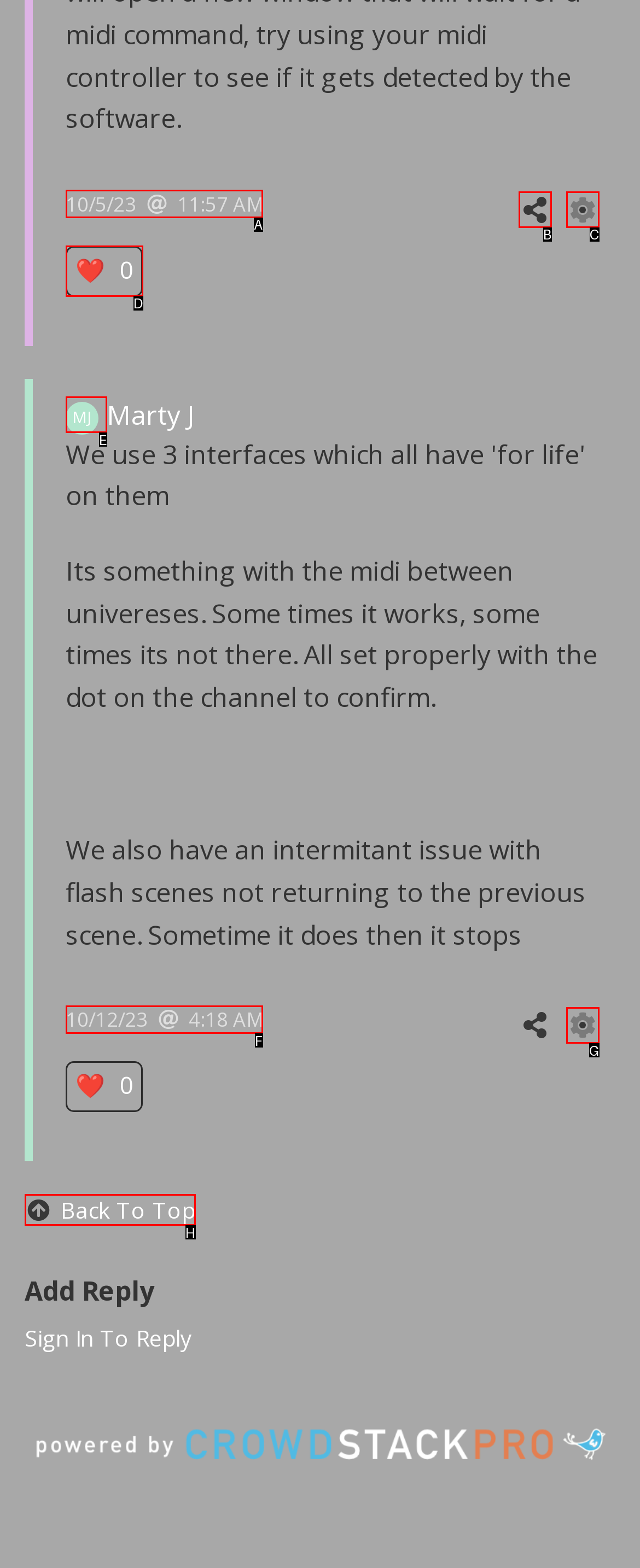Determine which element should be clicked for this task: Click on the user profile link
Answer with the letter of the selected option.

E